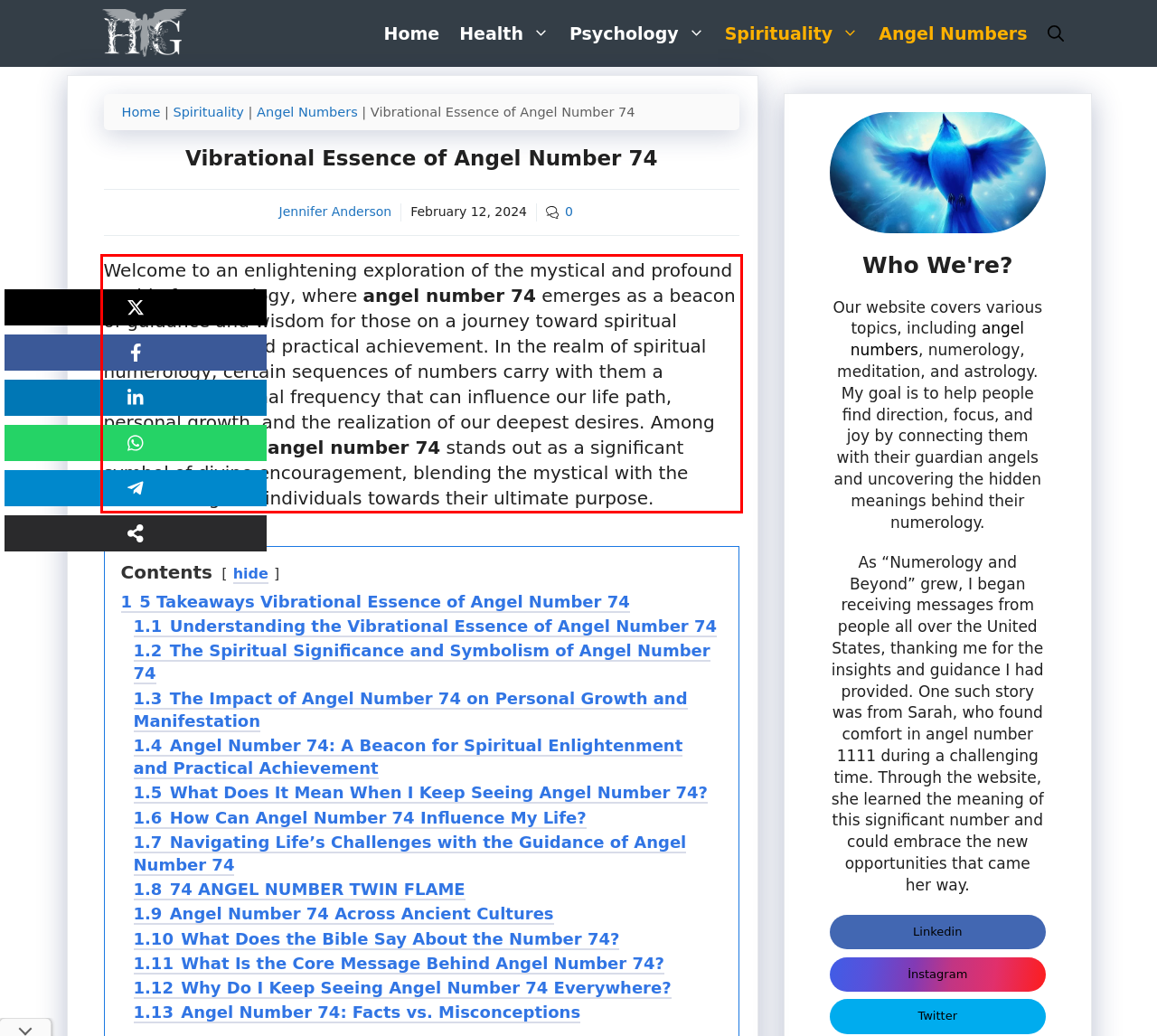You are presented with a screenshot containing a red rectangle. Extract the text found inside this red bounding box.

Welcome to an enlightening exploration of the mystical and profound world of numerology, where angel number 74 emerges as a beacon of guidance and wisdom for those on a journey toward spiritual enlightenment and practical achievement. In the realm of spiritual numerology, certain sequences of numbers carry with them a powerful vibrational frequency that can influence our life path, personal growth, and the realization of our deepest desires. Among these sequences, angel number 74 stands out as a significant symbol of divine encouragement, blending the mystical with the material to guide individuals towards their ultimate purpose.